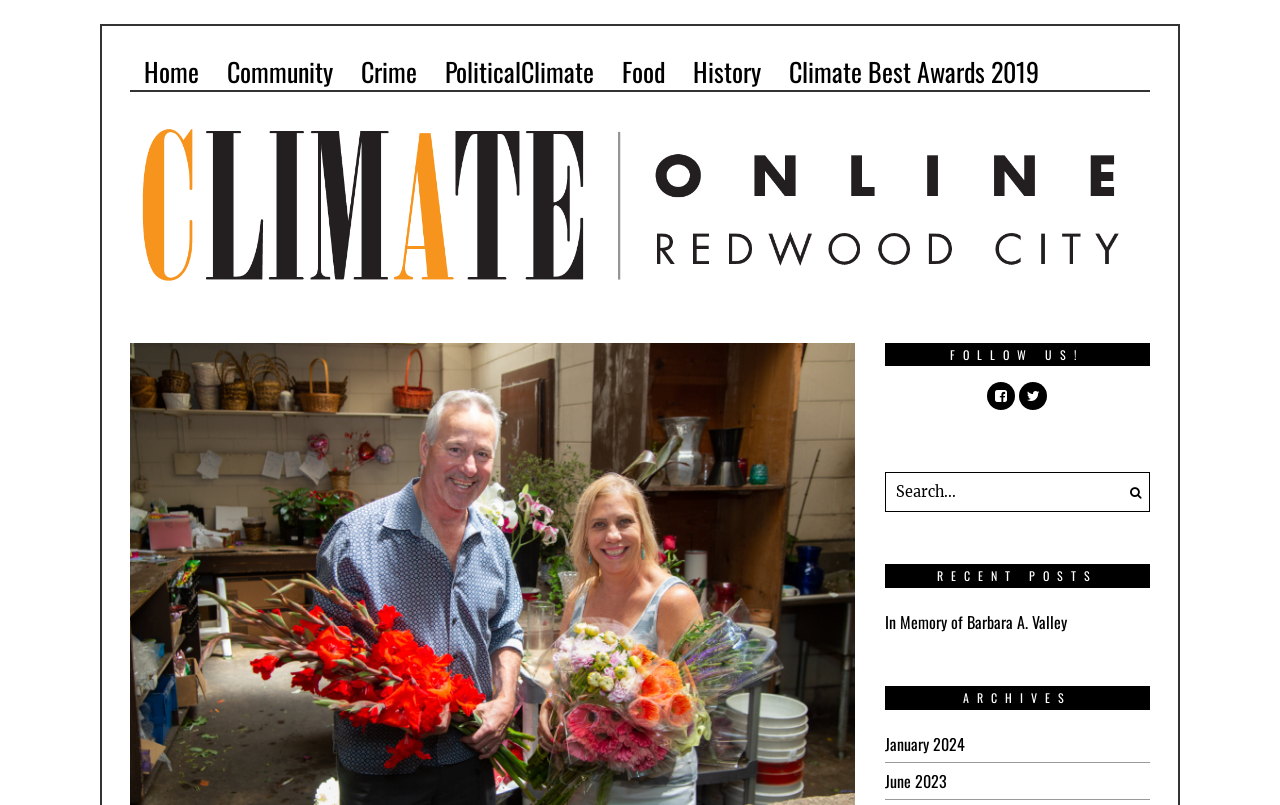Answer with a single word or phrase: 
How many recent posts are listed?

1